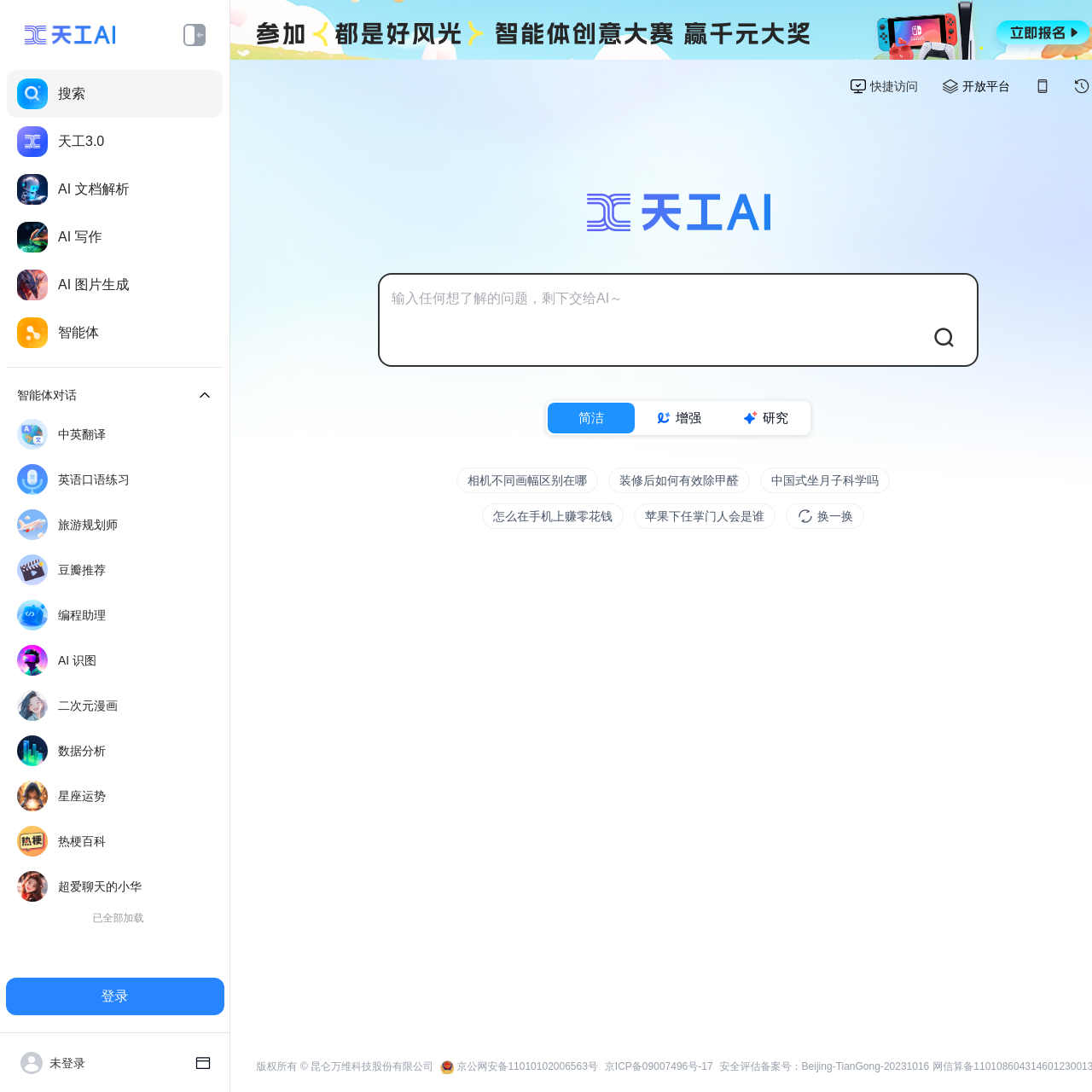Summarize the webpage comprehensively, mentioning all visible components.

This webpage is about a conversational AI assistant called "天工" (Tian Gong) that can search, chat, write, and draw. The page is divided into several sections. At the top, there is a banner with the logo of Tian Gong and several links to its features, including search, AI document analysis, AI writing, AI image generation, and intelligent dialogue.

Below the banner, there is a section showcasing the various capabilities of Tian Gong, including language translation, English speaking practice, travel planning, Douban recommendations, programming assistance, AI image recognition, and more. Each capability is represented by a static text element with a brief description.

In the middle of the page, there is a large text box where users can input any question they want to ask Tian Gong. Below the text box, there are three buttons labeled "简洁" (Simple), "增强" (Enhanced), and "研究" (Research), which may represent different modes or settings for the AI assistant.

To the right of the text box, there are several static text elements displaying sample questions that users can ask Tian Gong, such as "What is the difference between camera formats?" and "How to effectively remove formaldehyde after decoration?"

At the bottom of the page, there is a section with links to the company's copyright information, Beijing public security record, and ICP license. There is also a button labeled "换一换" (Change) that may refresh the sample questions or provide new ones.

Throughout the page, there are several images and icons that add visual interest and illustrate the various features of Tian Gong. Overall, the page provides a comprehensive overview of the capabilities and features of the Tian Gong AI assistant.